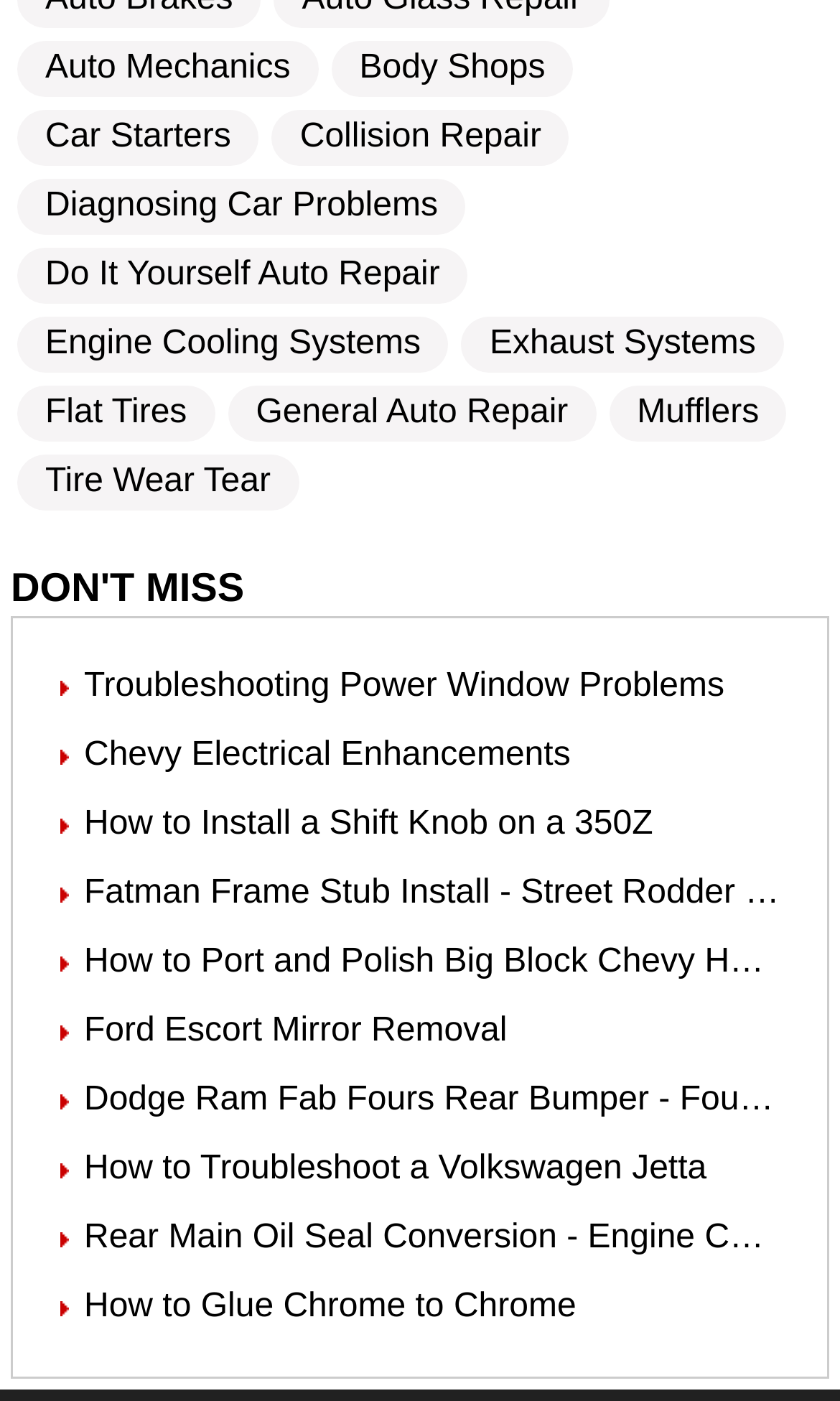Pinpoint the bounding box coordinates of the clickable area necessary to execute the following instruction: "Learn about Troubleshooting Power Window Problems". The coordinates should be given as four float numbers between 0 and 1, namely [left, top, right, bottom].

[0.1, 0.476, 0.862, 0.503]